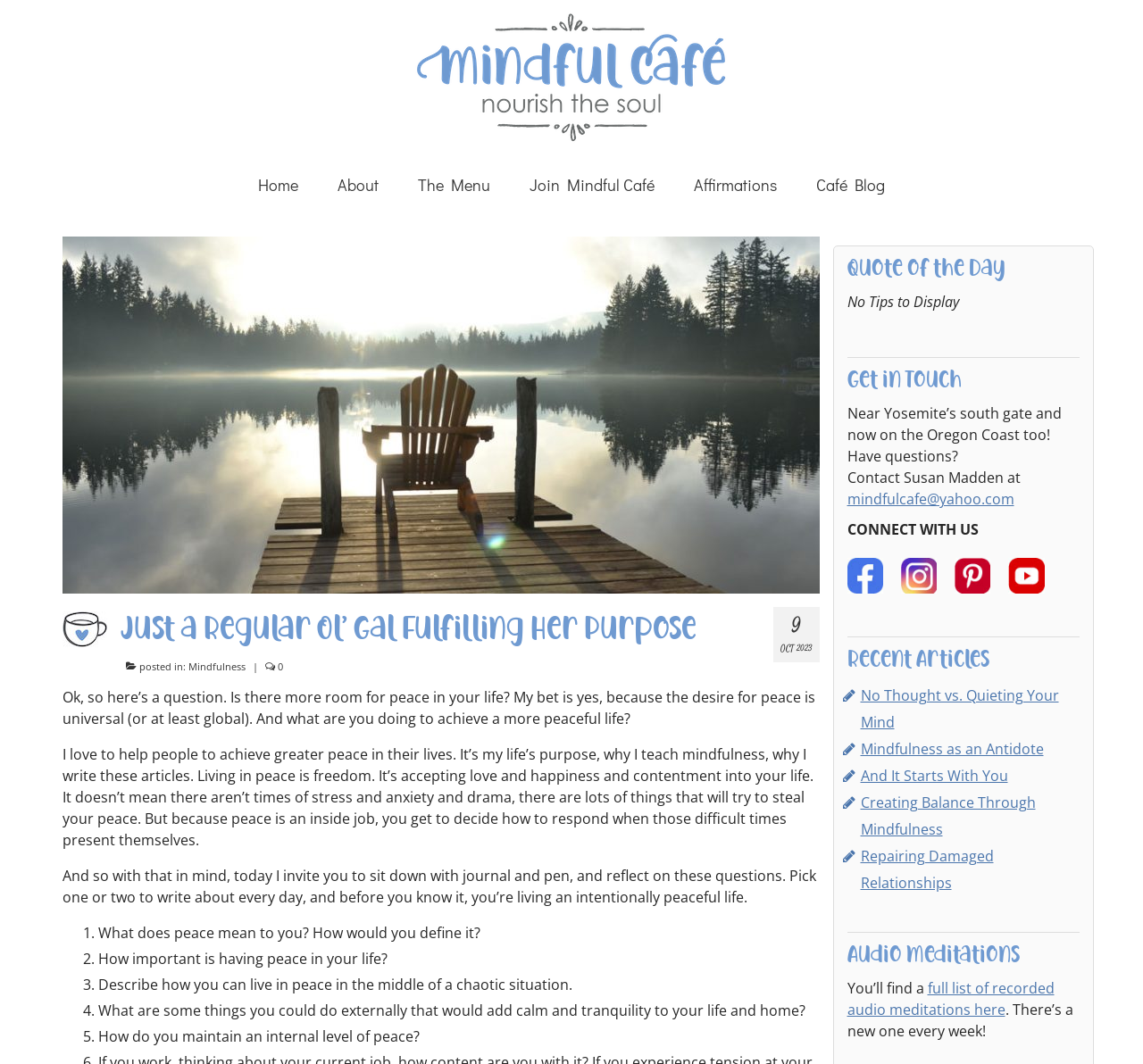Please specify the bounding box coordinates of the clickable region necessary for completing the following instruction: "Click on the 'Home' link". The coordinates must consist of four float numbers between 0 and 1, i.e., [left, top, right, bottom].

[0.21, 0.156, 0.277, 0.192]